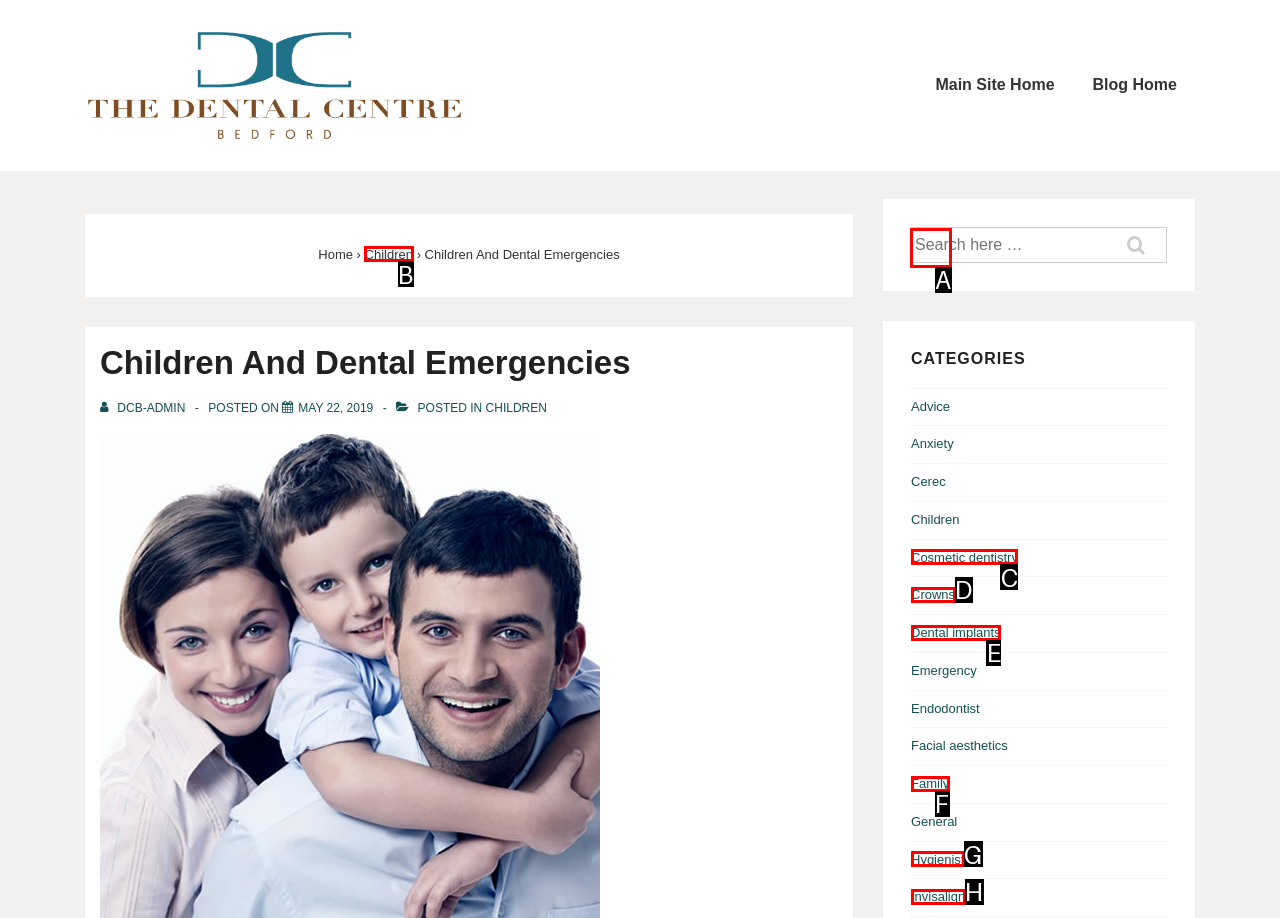Point out the letter of the HTML element you should click on to execute the task: Search for a topic
Reply with the letter from the given options.

A